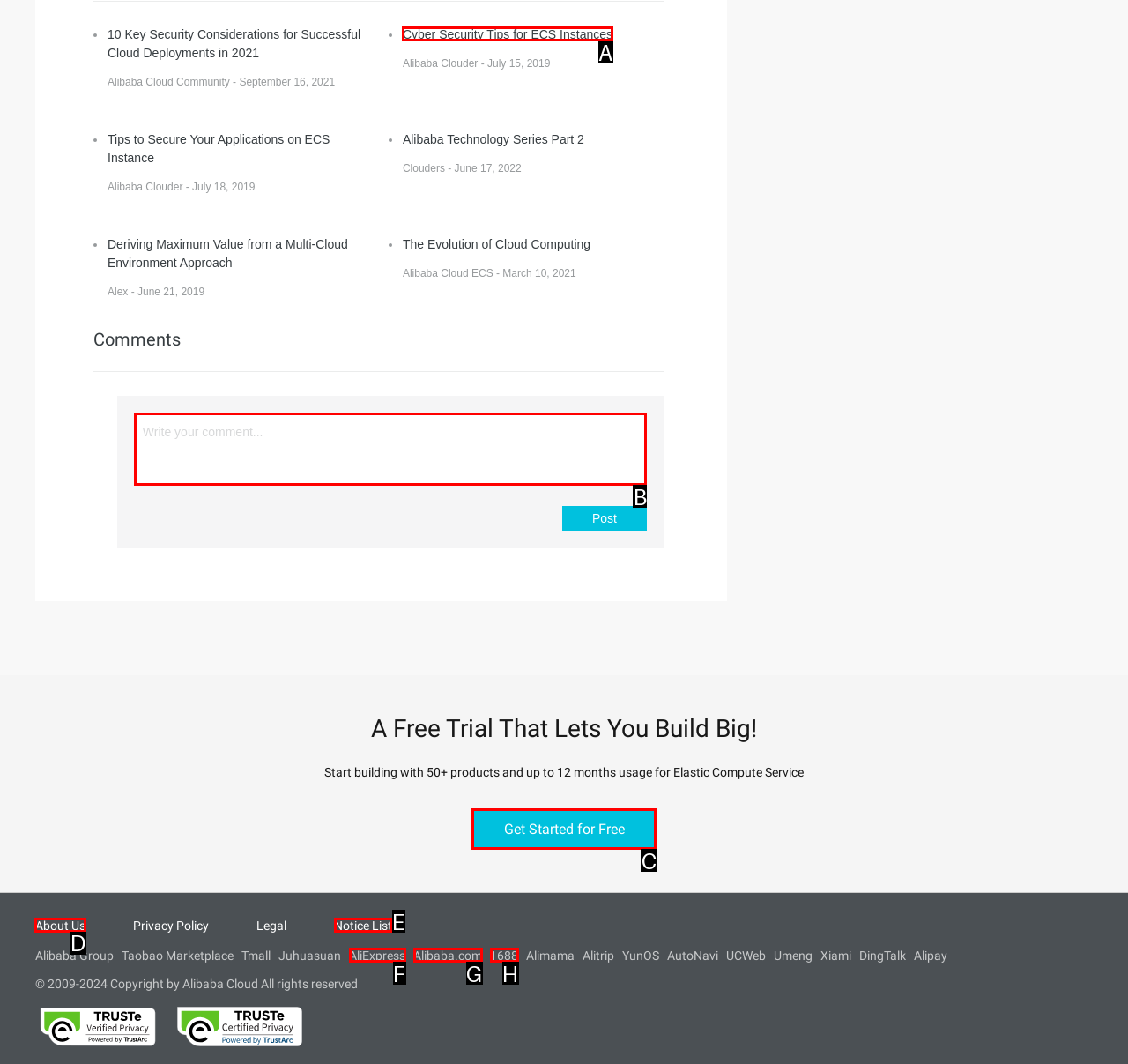Specify which HTML element I should click to complete this instruction: Visit the About Us page Answer with the letter of the relevant option.

D